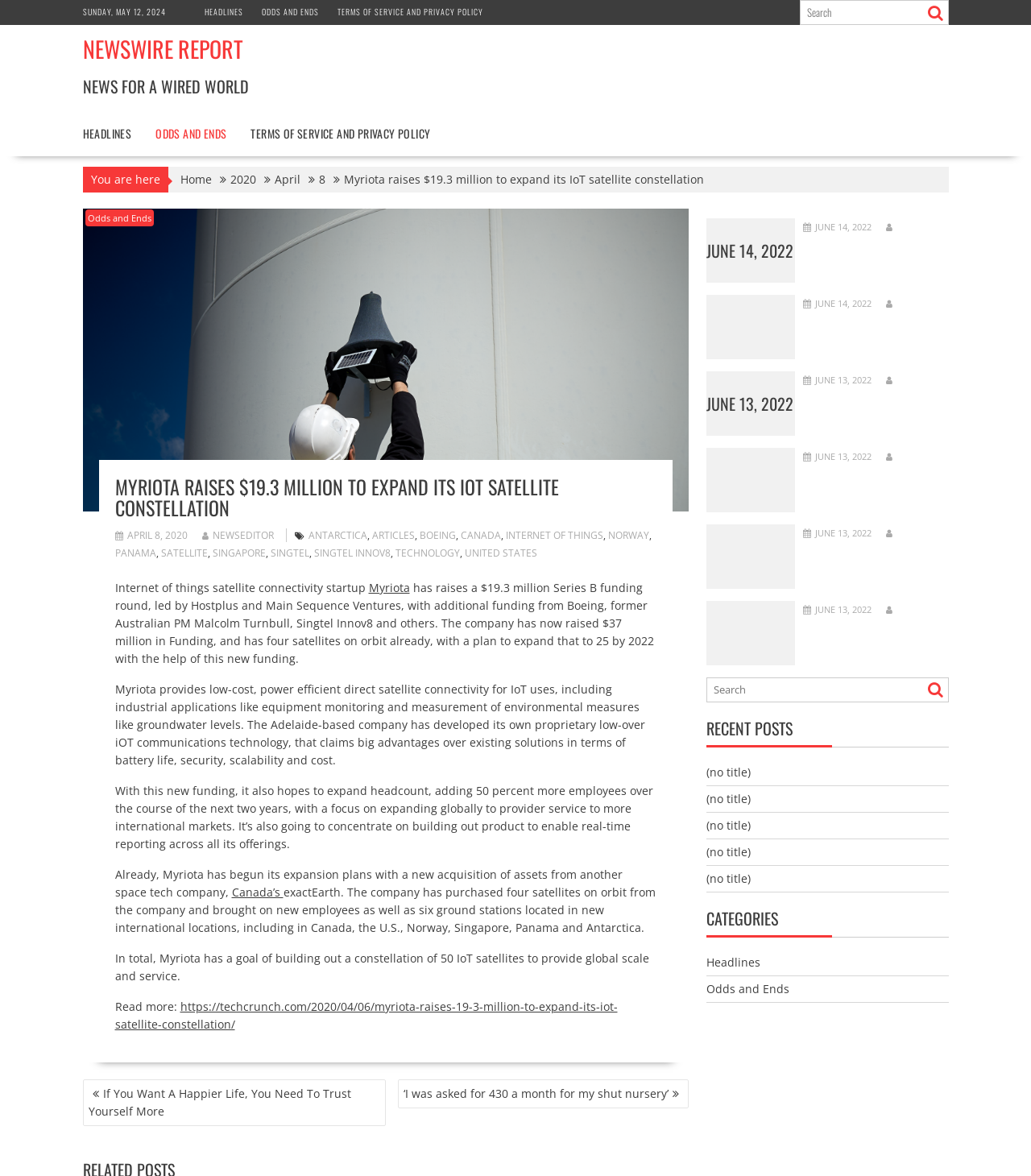Pinpoint the bounding box coordinates of the element you need to click to execute the following instruction: "Check out Odds and Ends". The bounding box should be represented by four float numbers between 0 and 1, in the format [left, top, right, bottom].

[0.254, 0.005, 0.309, 0.015]